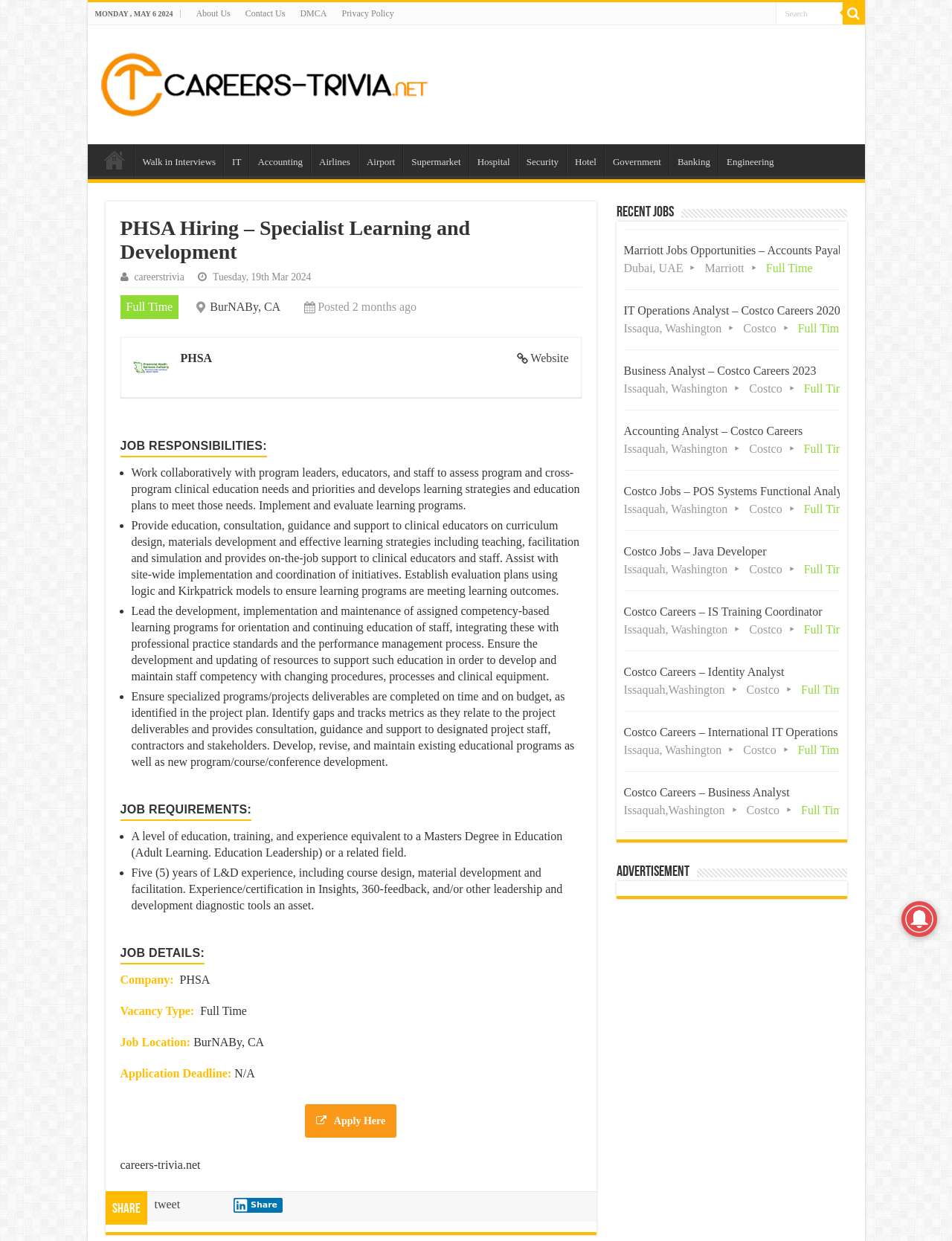Determine the bounding box coordinates for the region that must be clicked to execute the following instruction: "Go to the About Us page".

[0.198, 0.002, 0.25, 0.02]